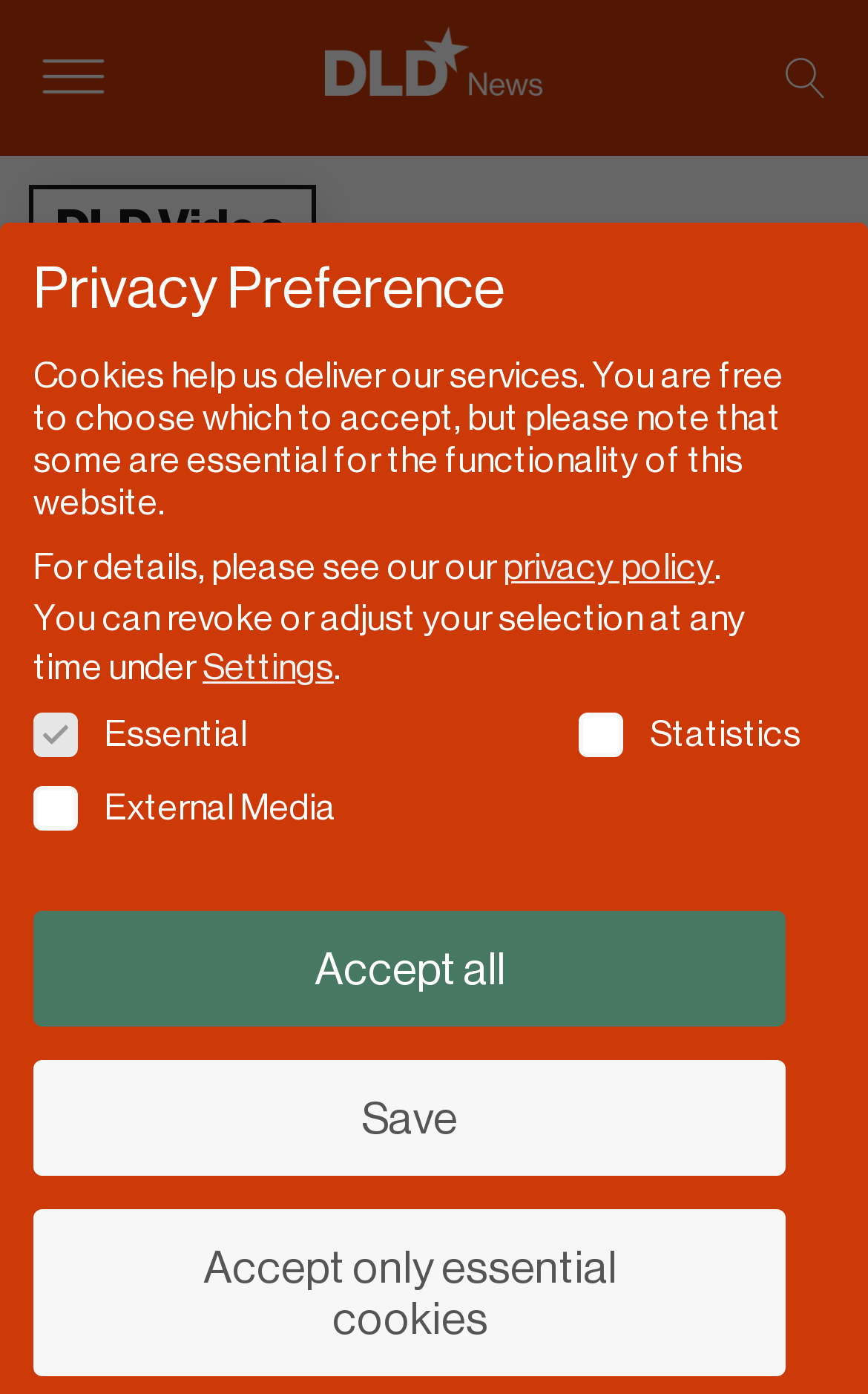Identify the bounding box coordinates for the UI element described as: "About". The coordinates should be provided as four floats between 0 and 1: [left, top, right, bottom].

None